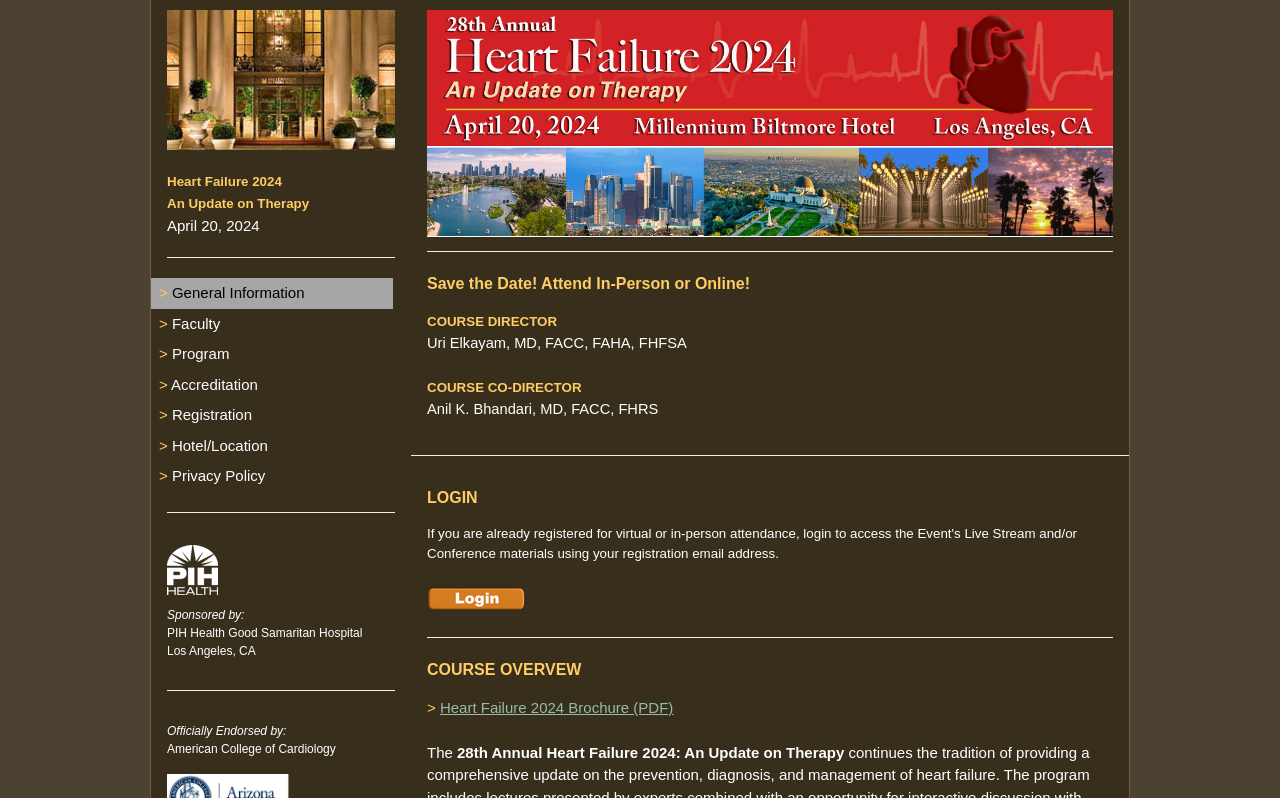Refer to the image and provide an in-depth answer to the question:
Who is the Course Director of Heart Failure 2024?

I found the Course Director by looking at the StaticText element with the text 'Uri Elkayam, MD, FACC, FAHA, FHFSA' which is located at [0.334, 0.42, 0.537, 0.44] and is a child of the Root Element. This element is below the StaticText element with the text 'COURSE DIRECTOR'.